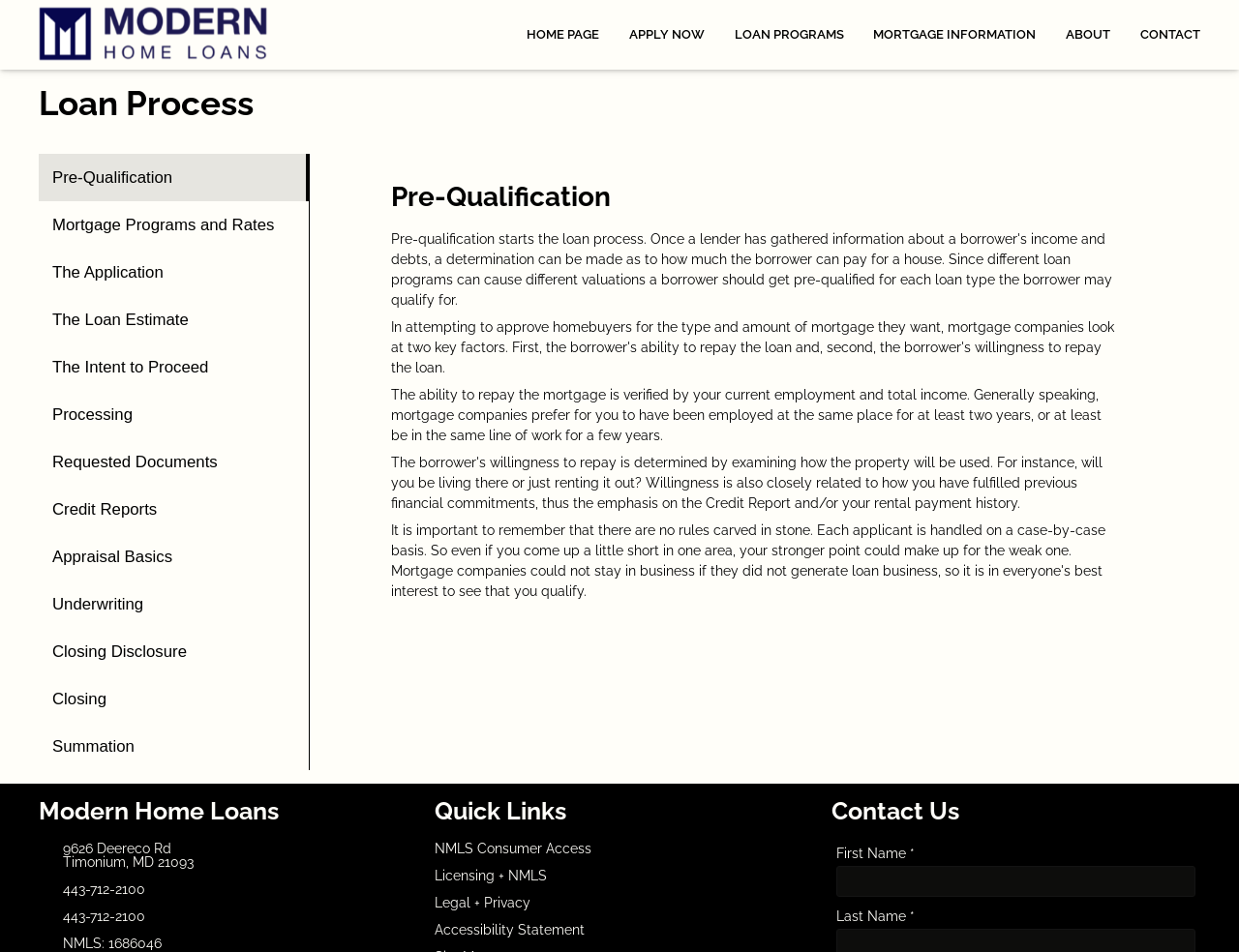Please identify the bounding box coordinates of the region to click in order to complete the given instruction: "Click the 'LOAN PROGRAMS' link". The coordinates should be four float numbers between 0 and 1, i.e., [left, top, right, bottom].

[0.581, 0.0, 0.693, 0.073]